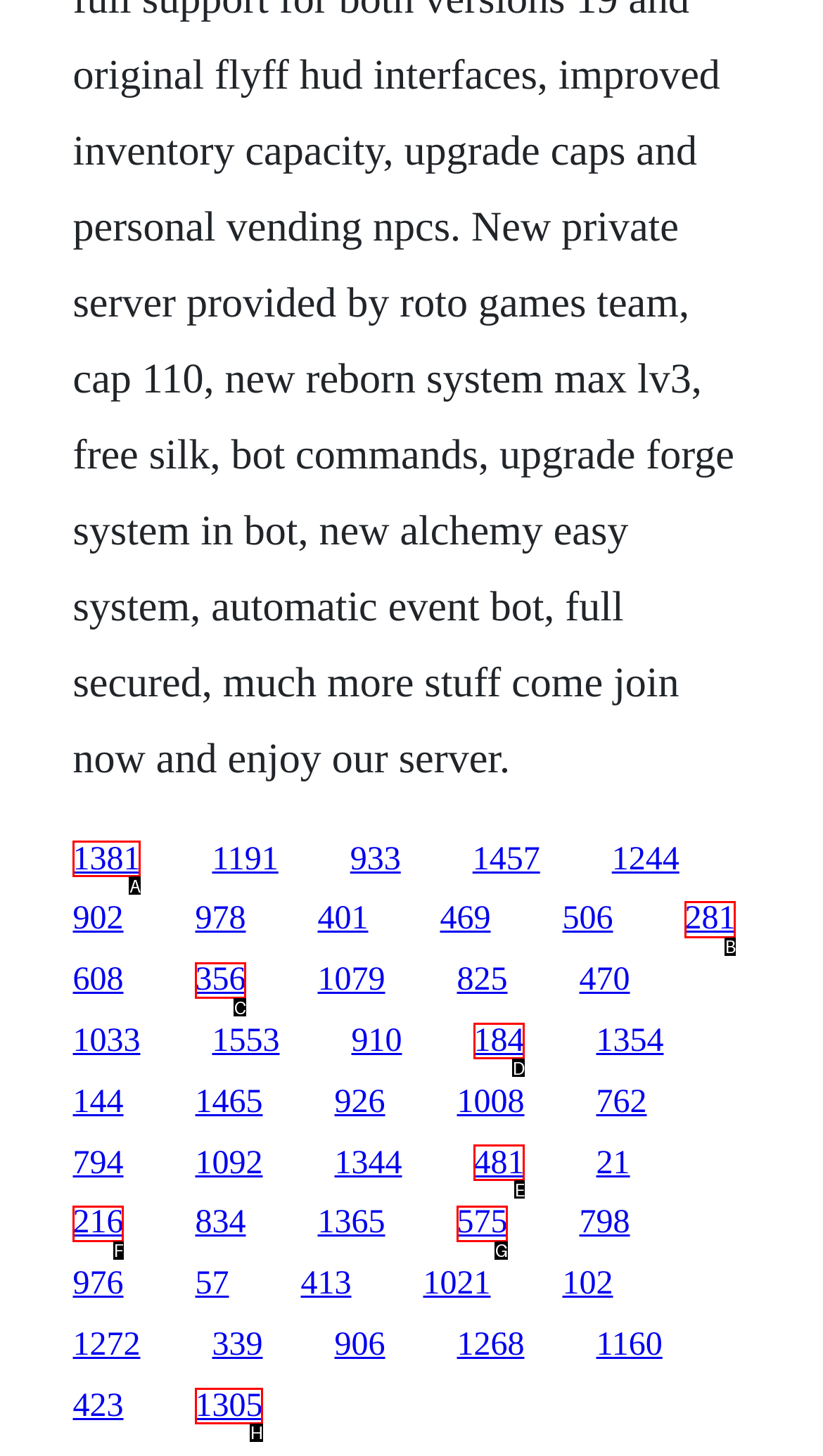What option should you select to complete this task: follow the seventh link? Indicate your answer by providing the letter only.

B